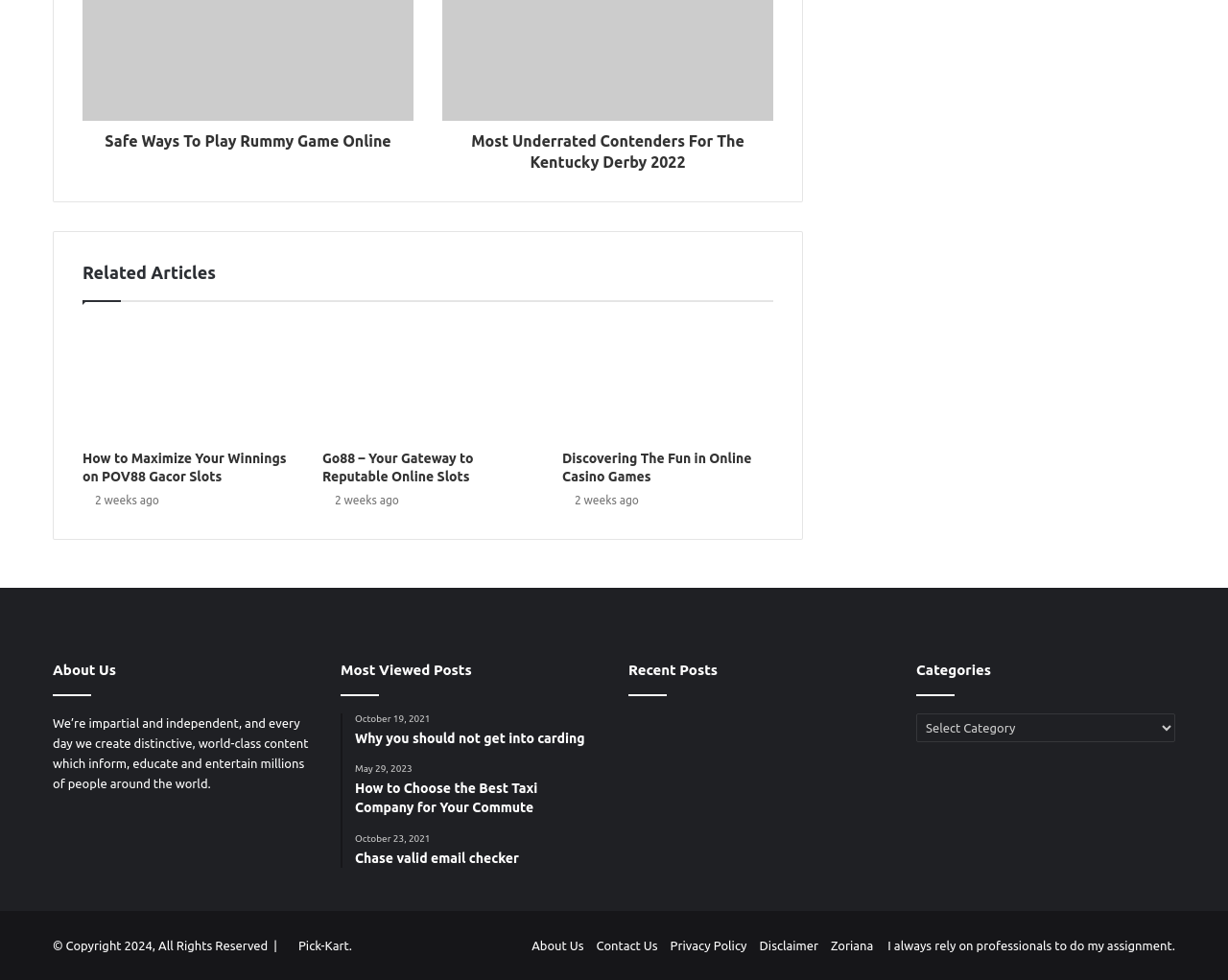Please provide the bounding box coordinates for the element that needs to be clicked to perform the following instruction: "Add to favorites". The coordinates should be given as four float numbers between 0 and 1, i.e., [left, top, right, bottom].

None